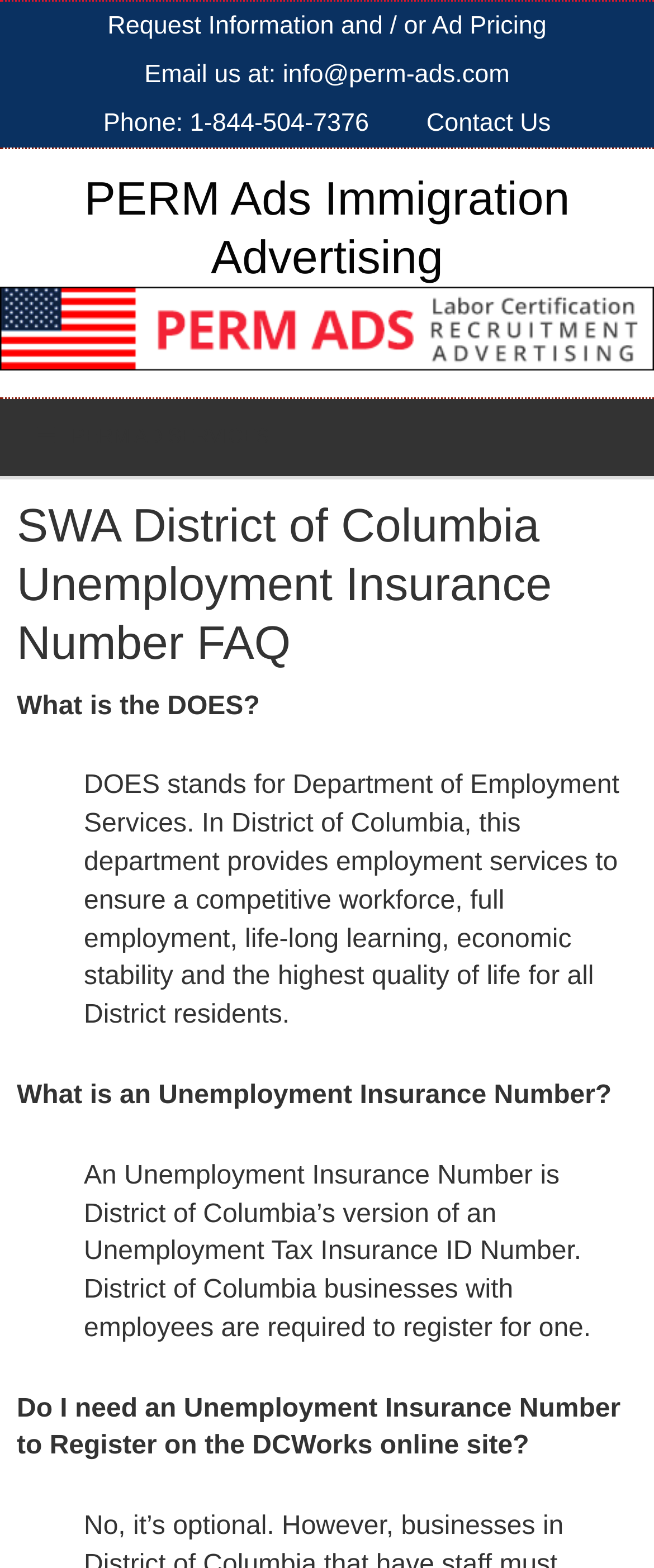What does DOES stand for?
Please provide a single word or phrase based on the screenshot.

Department of Employment Services